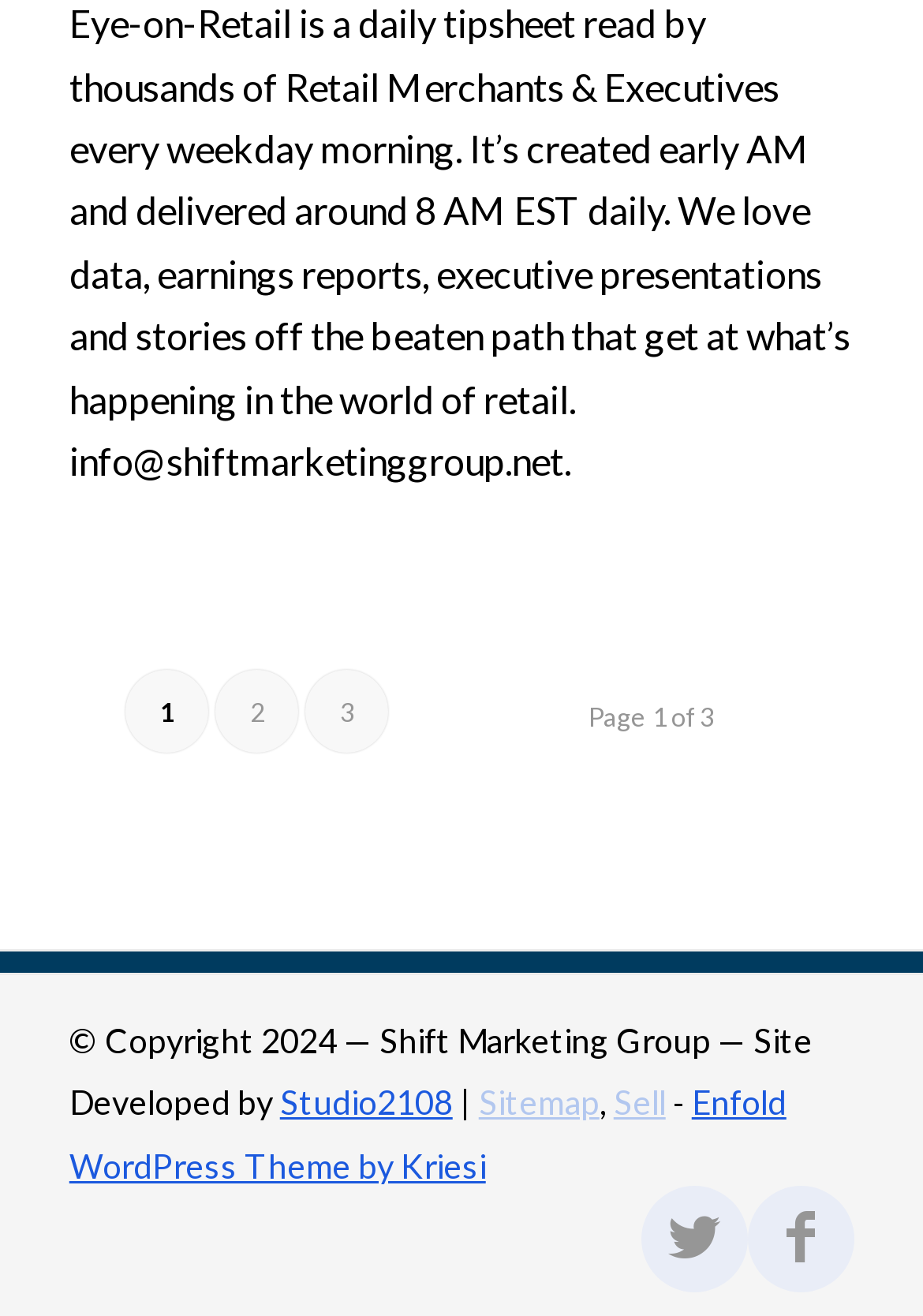Please provide the bounding box coordinates in the format (top-left x, top-left y, bottom-right x, bottom-right y). Remember, all values are floating point numbers between 0 and 1. What is the bounding box coordinate of the region described as: Enfold WordPress Theme by Kriesi

[0.075, 0.822, 0.852, 0.9]